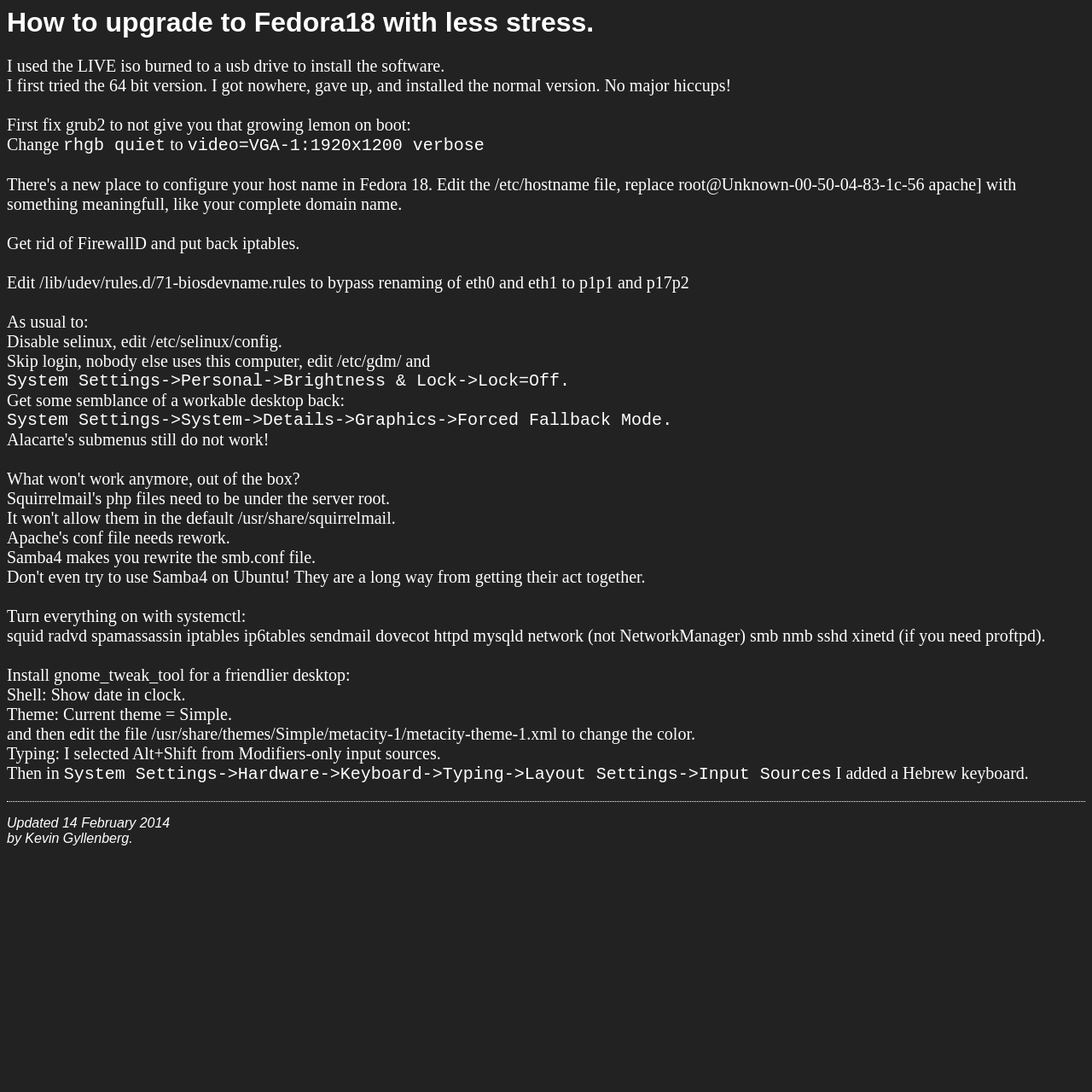Using the details in the image, give a detailed response to the question below:
What is the reason for changing 'rhgb quiet'?

The webpage provides a step to change 'rhgb quiet' to 'video=VGA-1:1920x1200 verbose', which is part of the process to fix grub2, indicating that the reason for changing 'rhgb quiet' is to fix grub2.